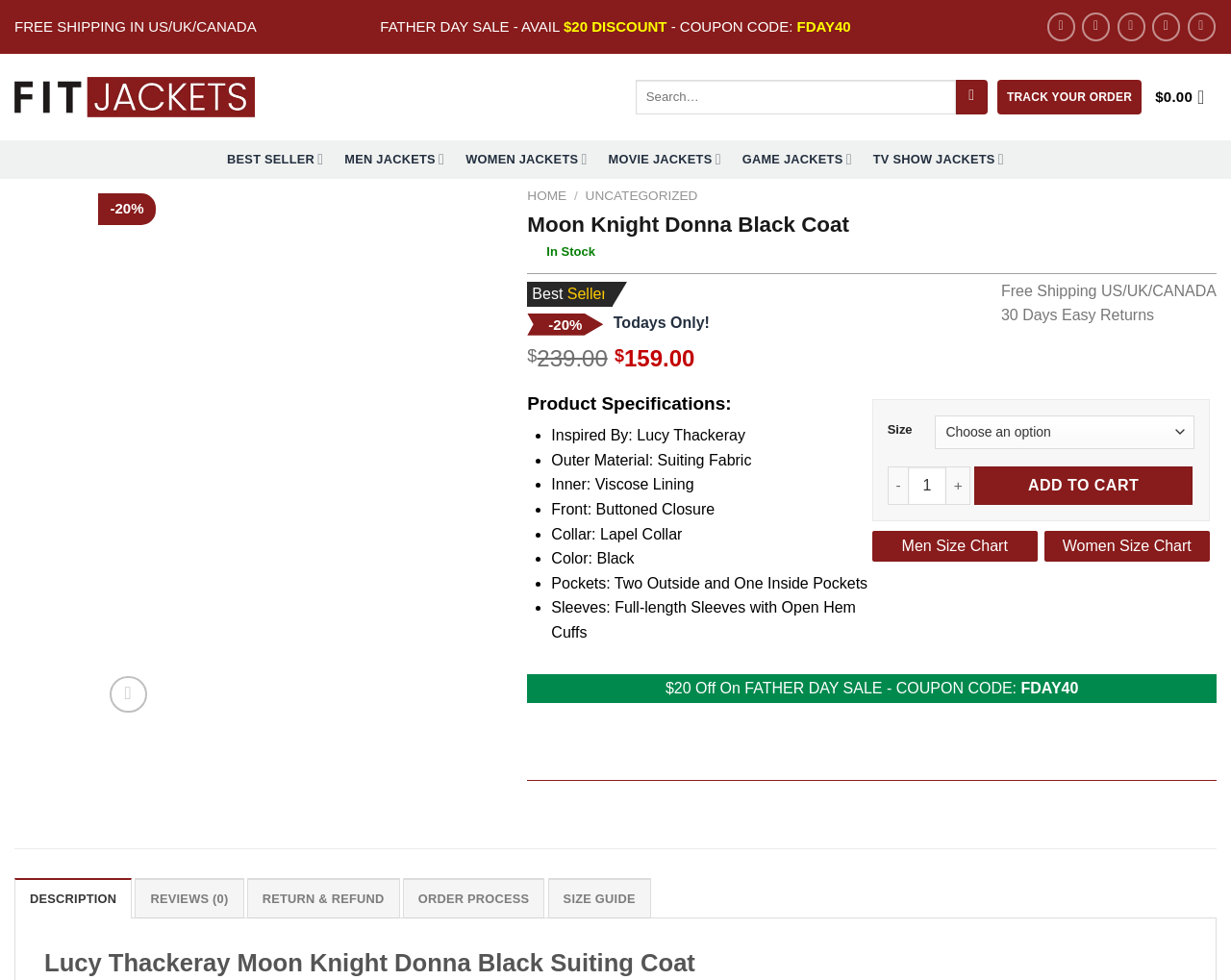What is the function of the button with the '+' symbol?
Look at the screenshot and provide an in-depth answer.

I found the function of the button by looking at its location and context. The button is next to the product quantity input field, and it has a '+' symbol on it. This suggests that it is used to increase the quantity of the product being ordered.